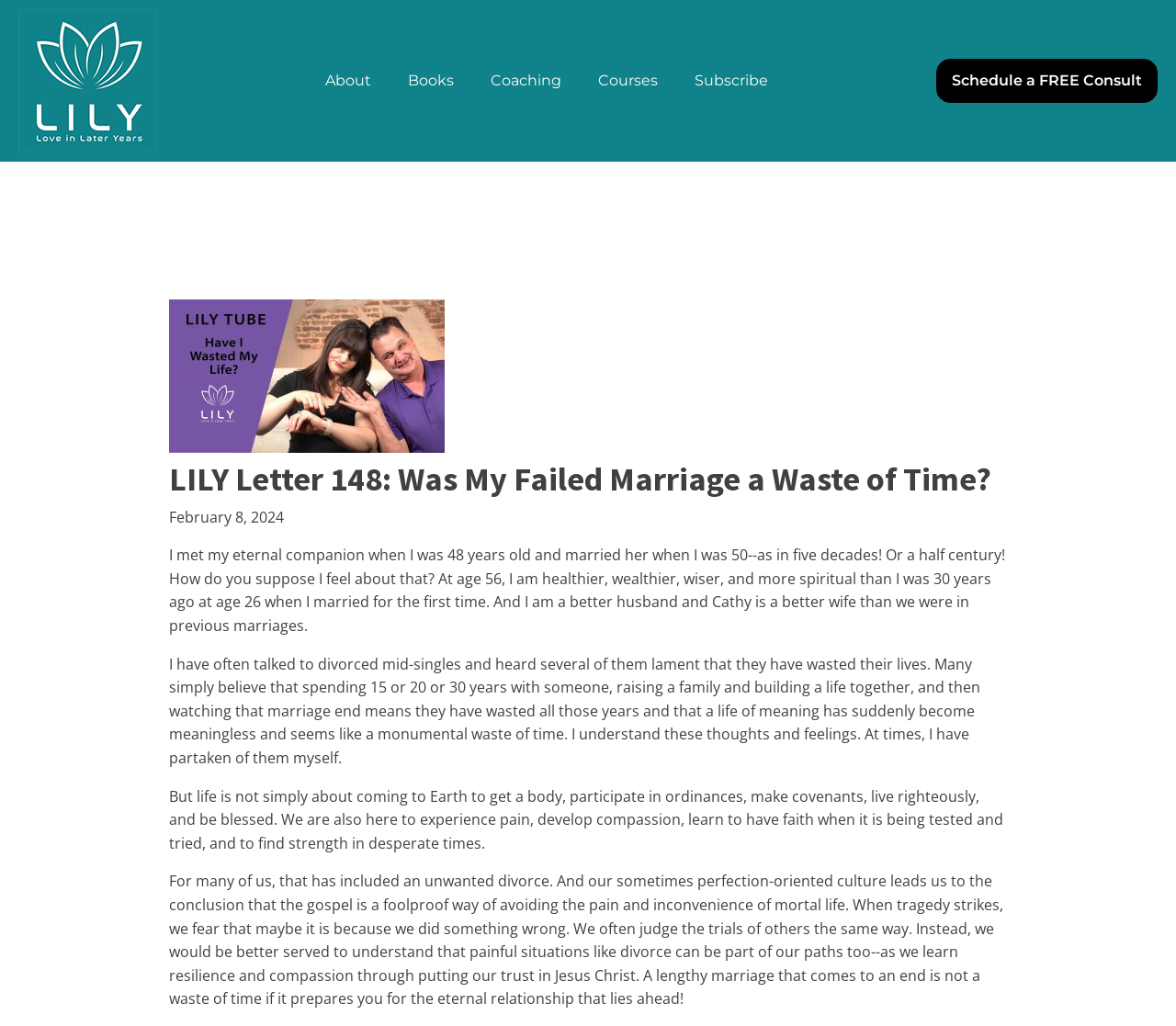What is the date of the article?
Answer the question with a thorough and detailed explanation.

I found the date of the article by looking at the StaticText element with the text 'February 8, 2024', which is located below the main heading.